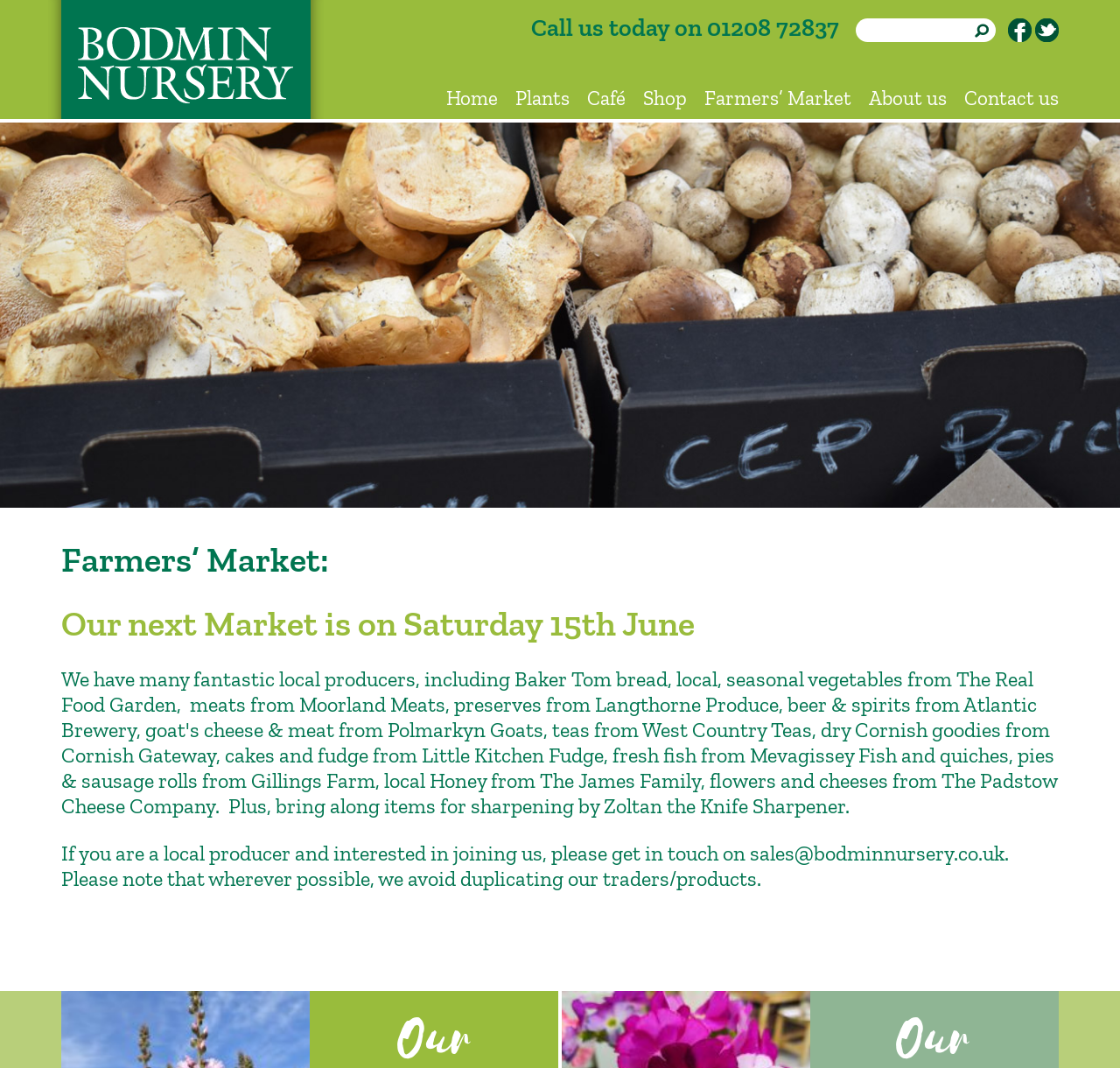Please respond to the question using a single word or phrase:
What social media platforms are available?

Facebook, Twitter